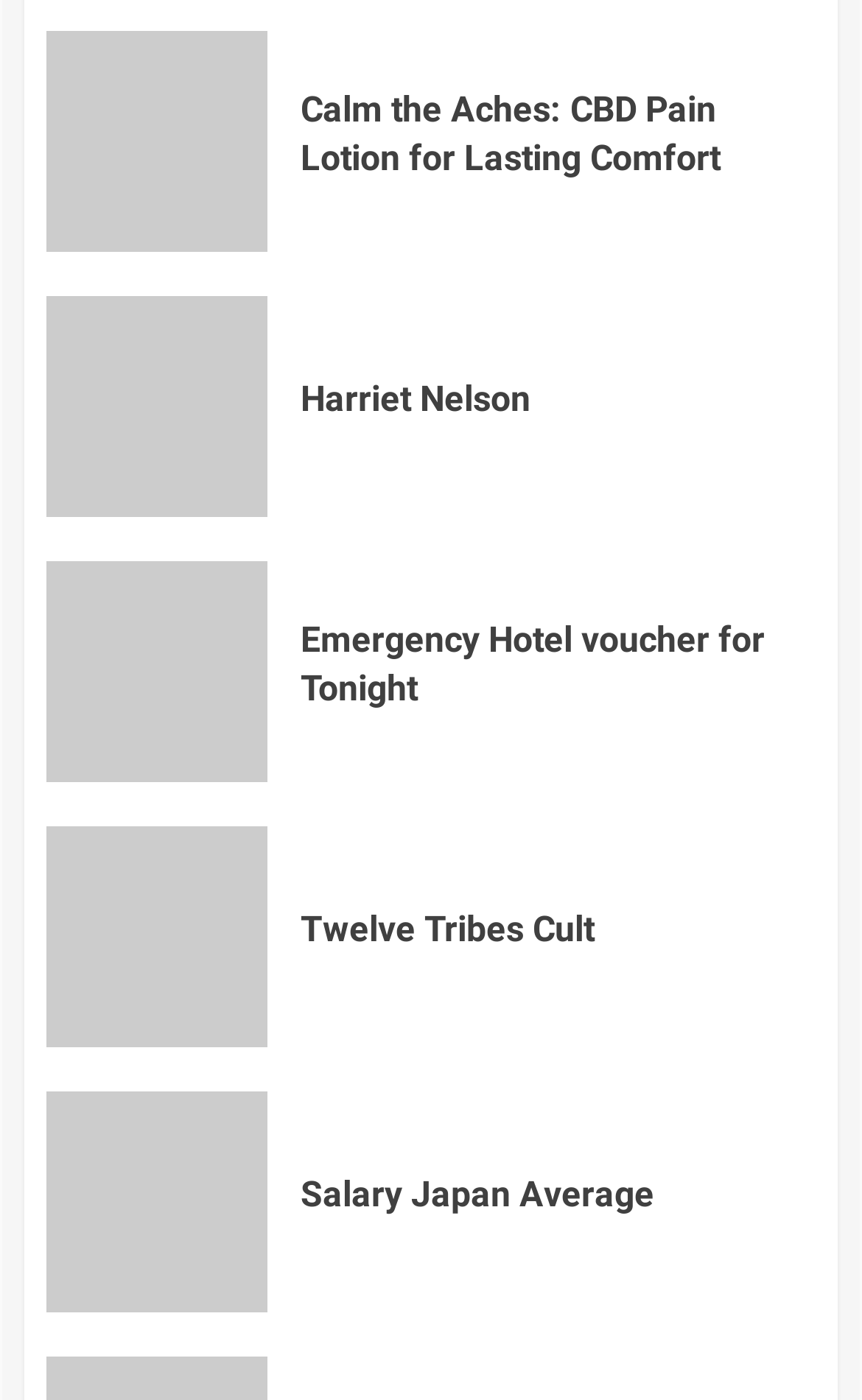Determine the bounding box coordinates of the element that should be clicked to execute the following command: "View the 'Contact' page".

None